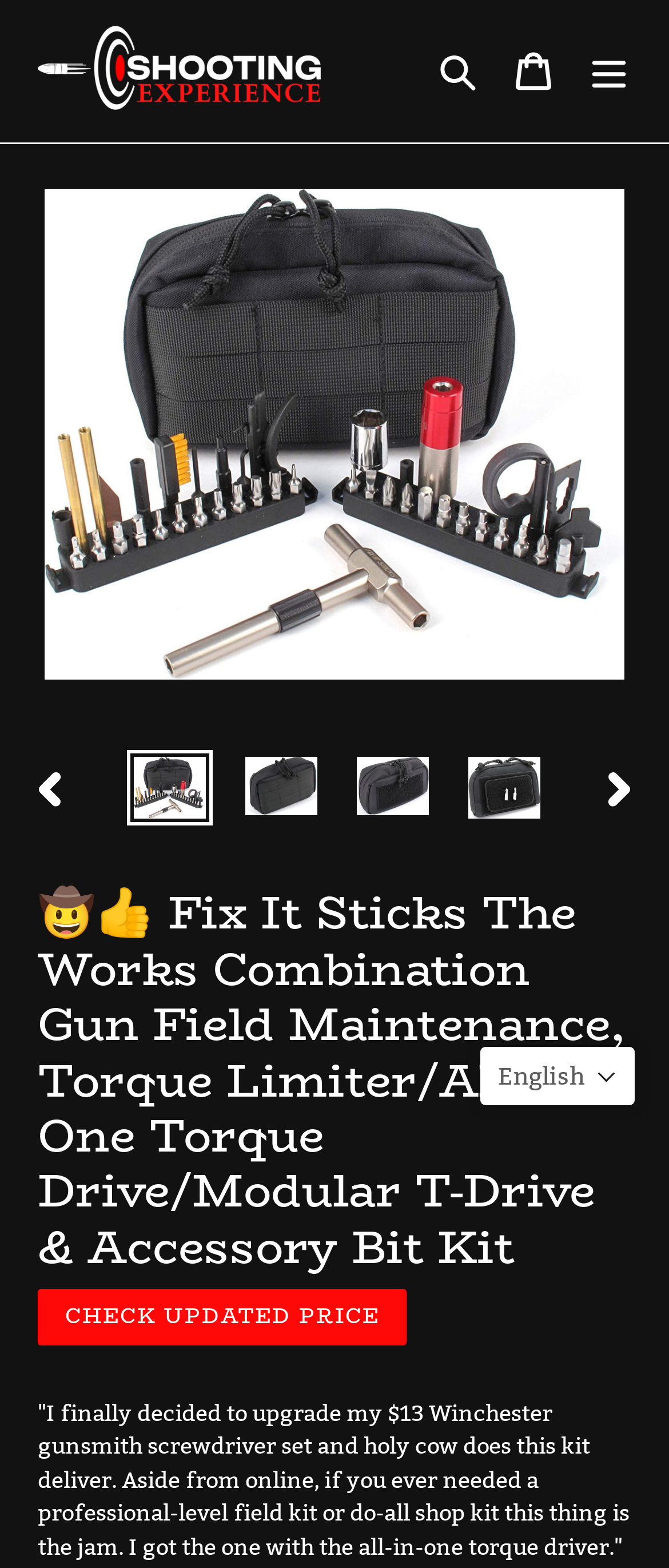Locate the headline of the webpage and generate its content.

🤠👍 Fix It Sticks The Works Combination Gun Field Maintenance, Torque Limiter/All-in-One Torque Drive/Modular T-Drive & Accessory Bit Kit